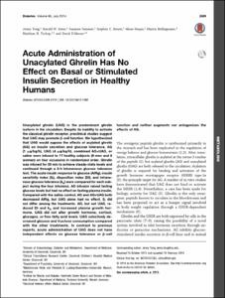Using details from the image, please answer the following question comprehensively:
In which journal is the article published?

The publication details are provided below the authors' names, which indicate that the article is published in the journal 'Diabetes'.